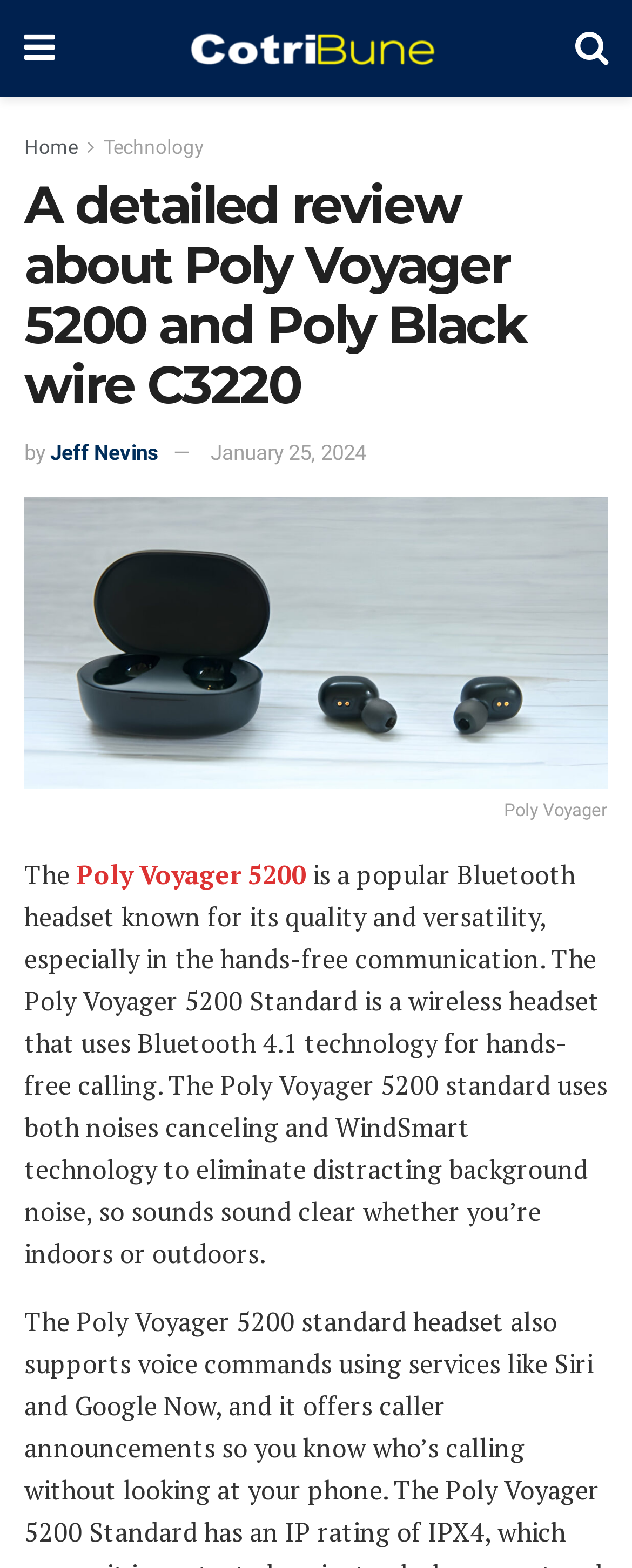Please provide the main heading of the webpage content.

A detailed review about Poly Voyager 5200 and Poly Black wire C3220